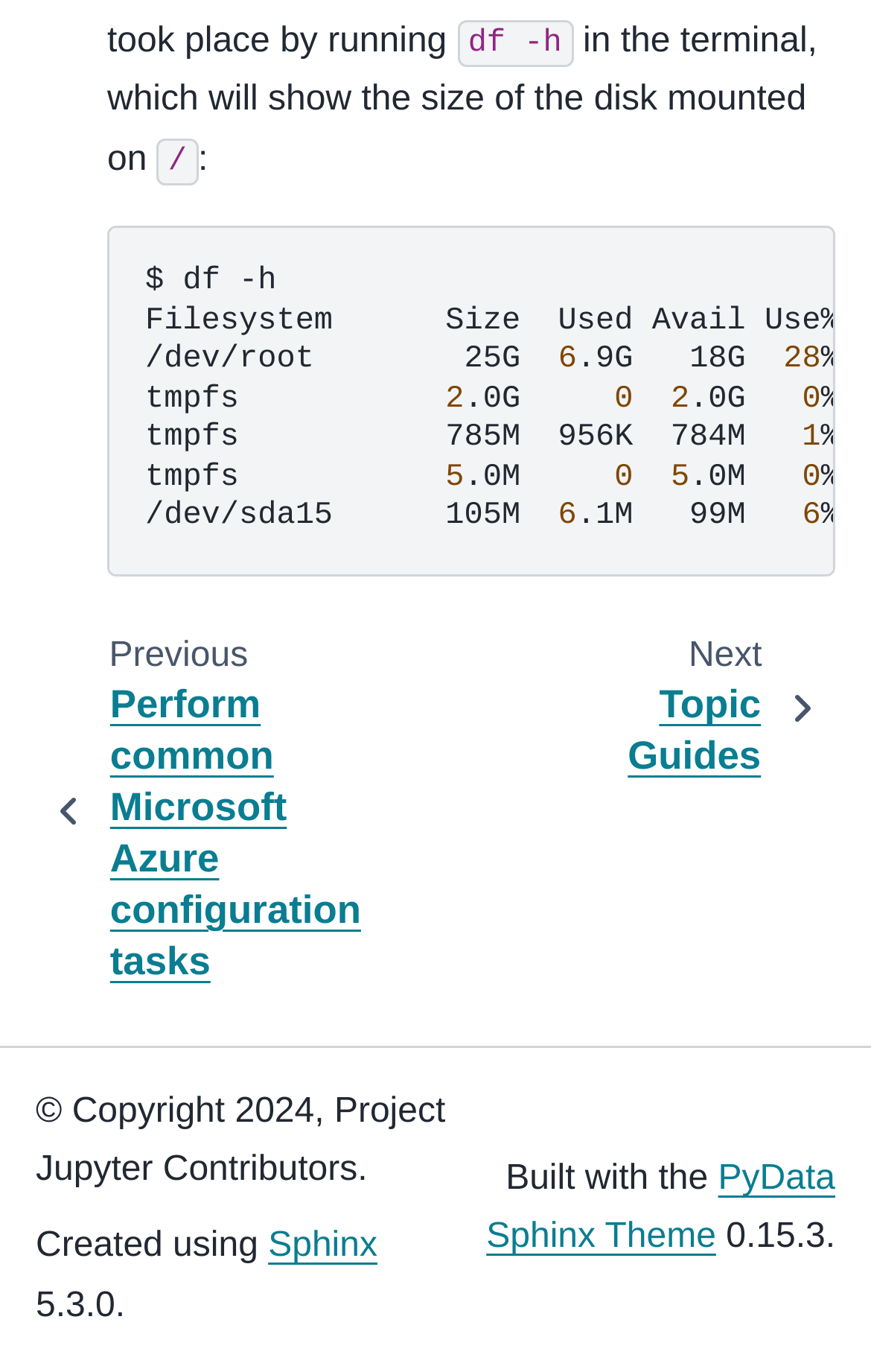Locate the bounding box coordinates for the element described below: "next Topic Guides". The coordinates must be four float values between 0 and 1, formatted as [left, top, right, bottom].

[0.546, 0.446, 0.959, 0.586]